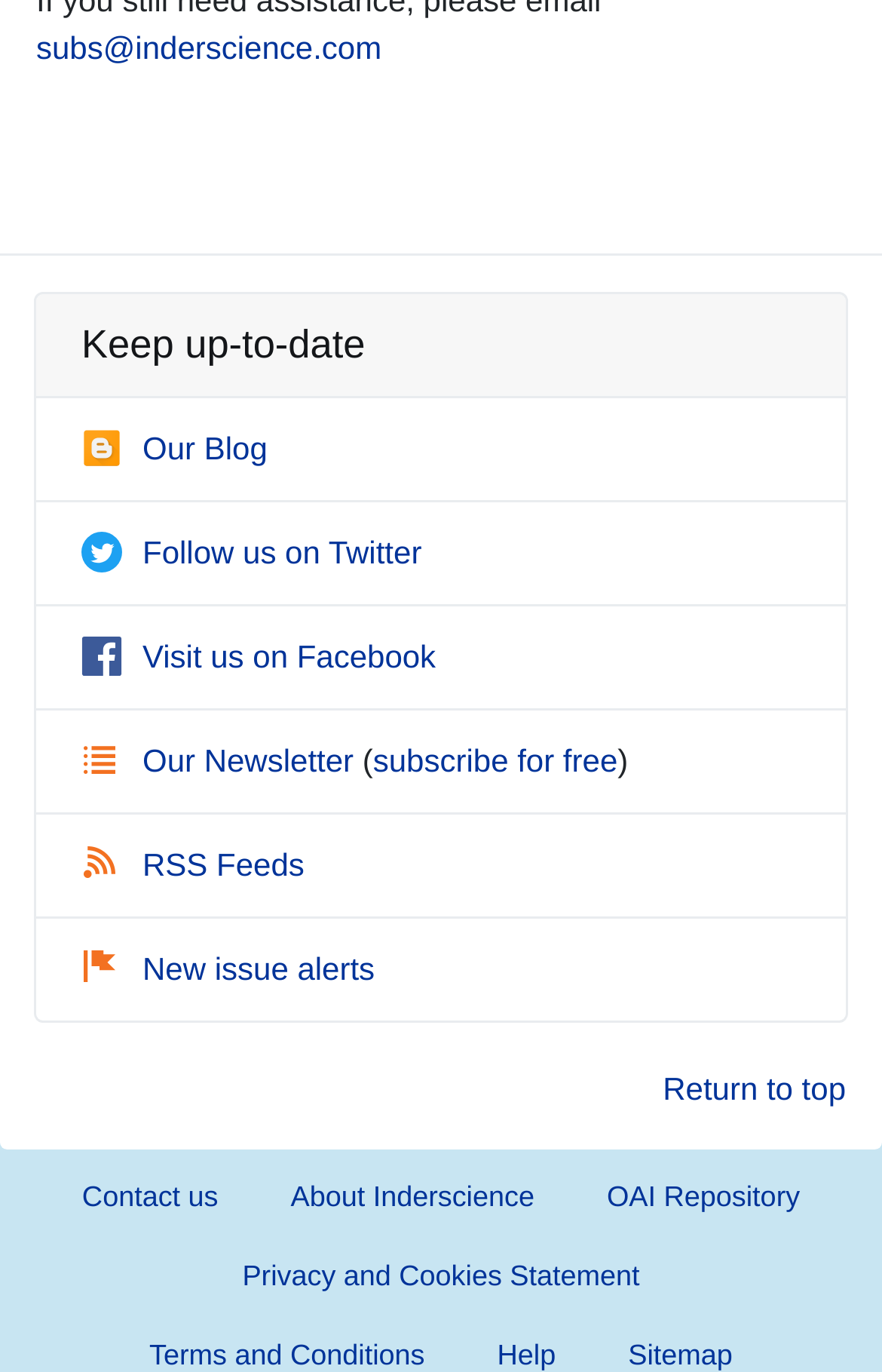Please locate the bounding box coordinates of the element's region that needs to be clicked to follow the instruction: "Follow us on Twitter". The bounding box coordinates should be provided as four float numbers between 0 and 1, i.e., [left, top, right, bottom].

[0.092, 0.389, 0.478, 0.416]